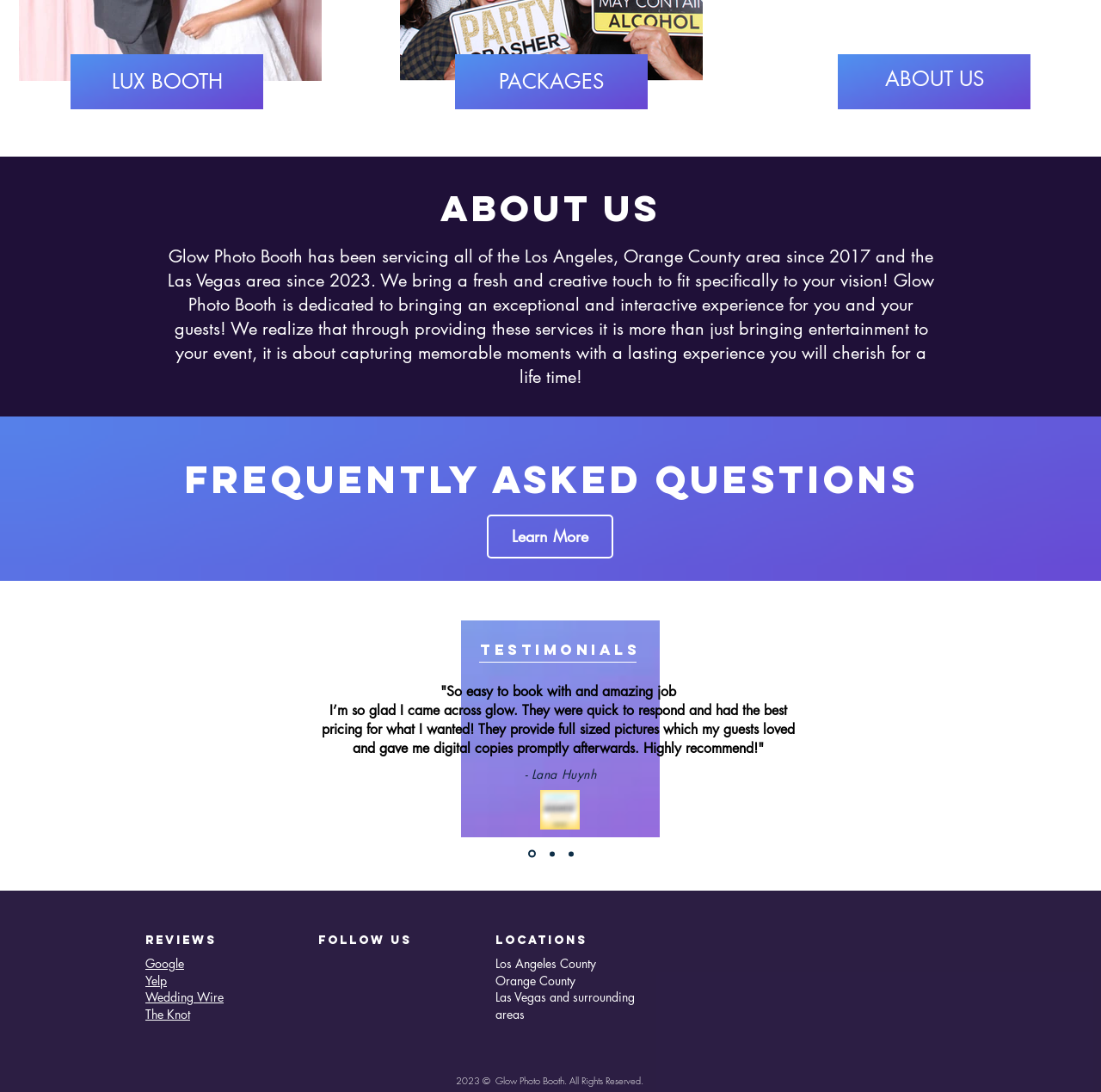Locate the bounding box coordinates of the element that should be clicked to execute the following instruction: "Click on the 'VCE Exam Simulator for Mobile' link".

None